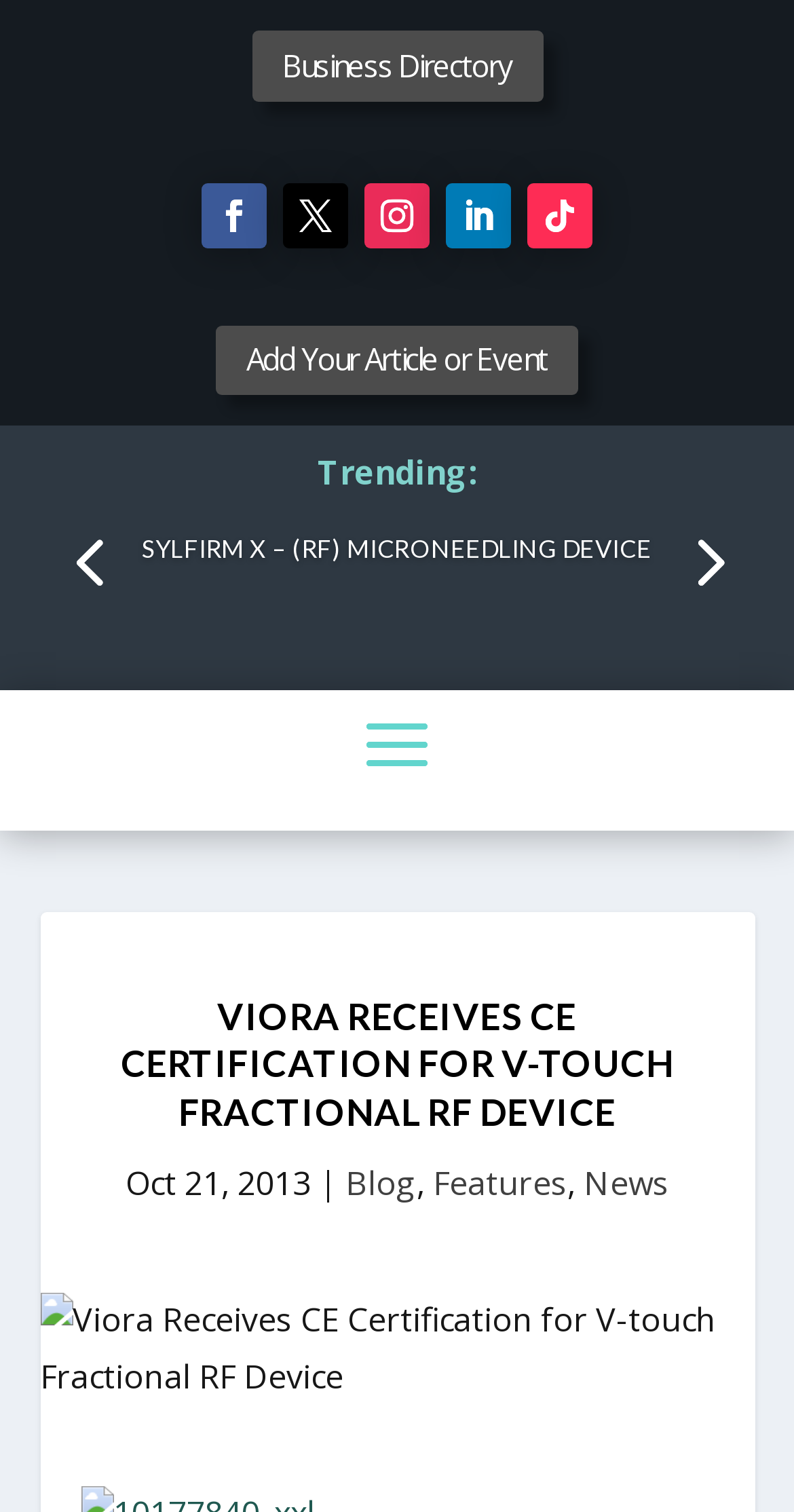How many pages are there in the article list?
Could you give a comprehensive explanation in response to this question?

I found the page navigation links at the top of the webpage and counted the number of links, which are 5, indicating that there are 5 pages in the article list.